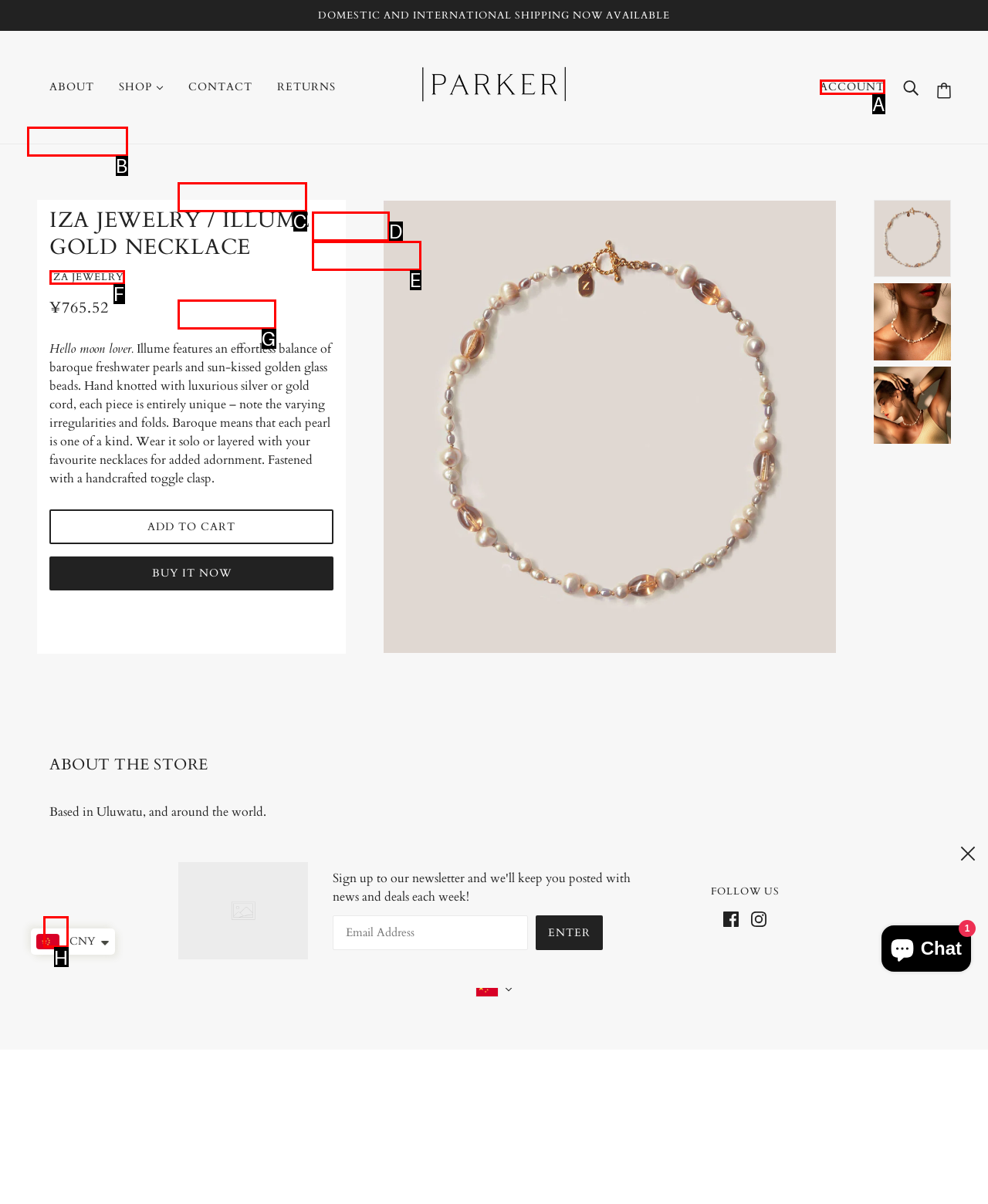Which HTML element fits the description: IZA JEWELRY? Respond with the letter of the appropriate option directly.

F